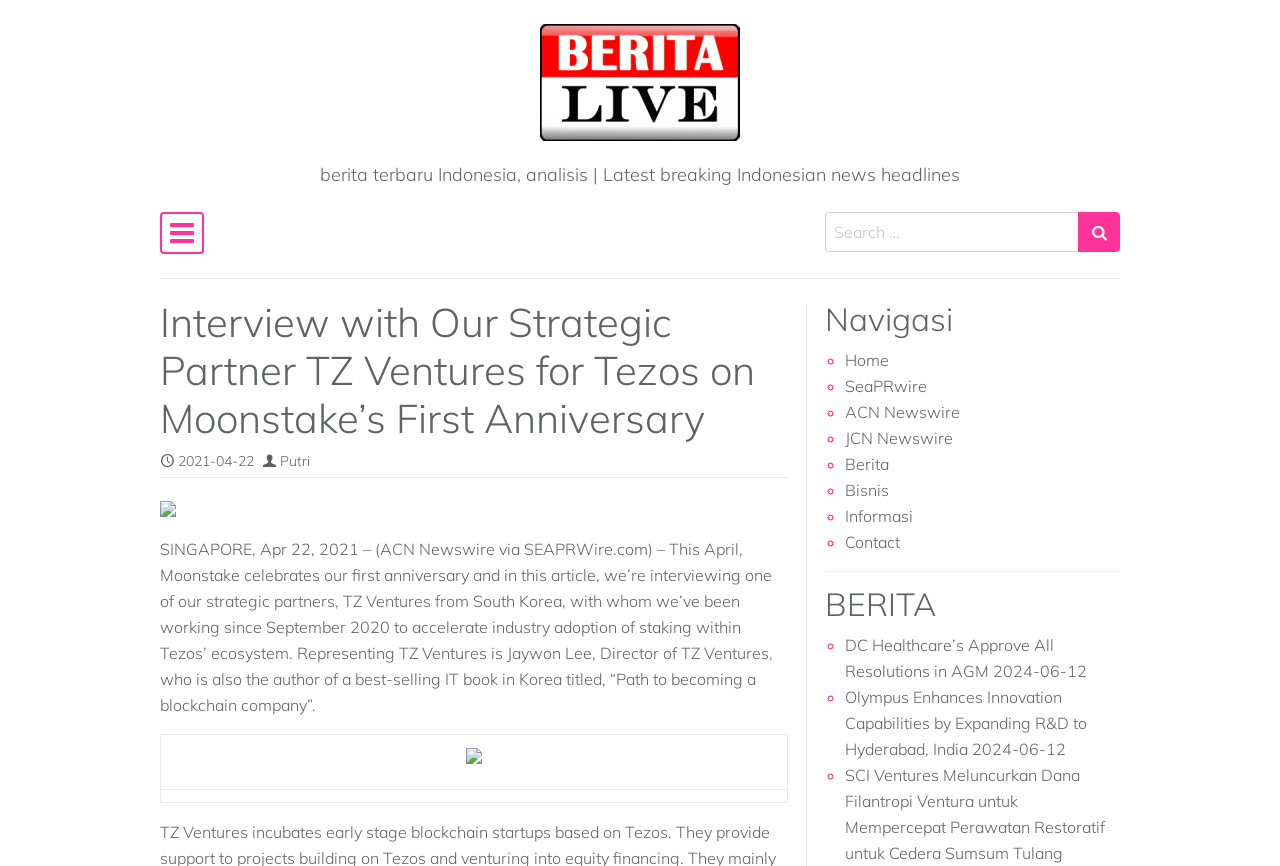Use the details in the image to answer the question thoroughly: 
What is the anniversary being celebrated?

The webpage is about an interview with TZ Ventures for Tezos on Moonstake's first anniversary, which is mentioned in the header and the main content of the webpage.